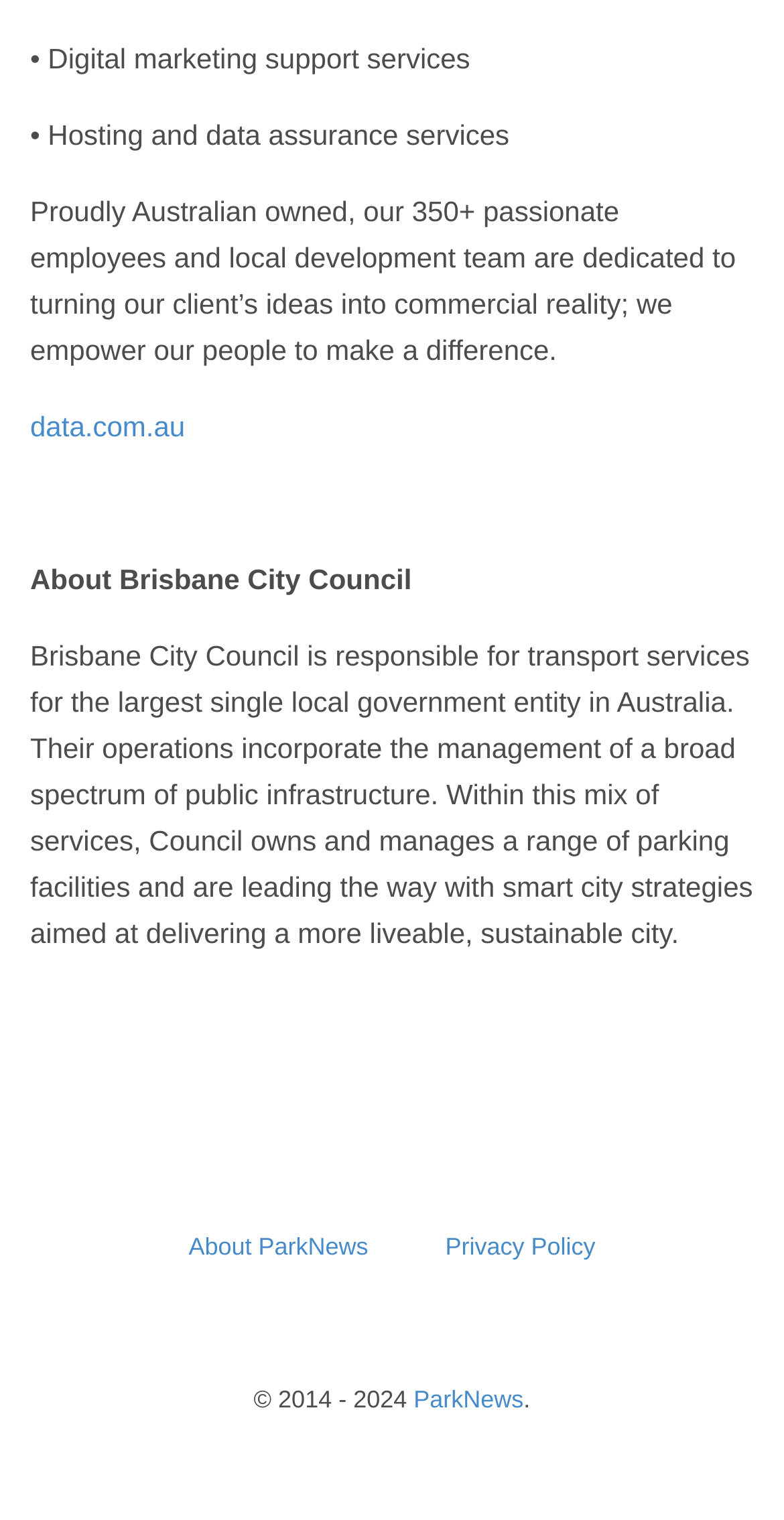How many employees does the company have?
Please provide a detailed and comprehensive answer to the question.

According to the static text element, the company has 350+ passionate employees and a local development team.